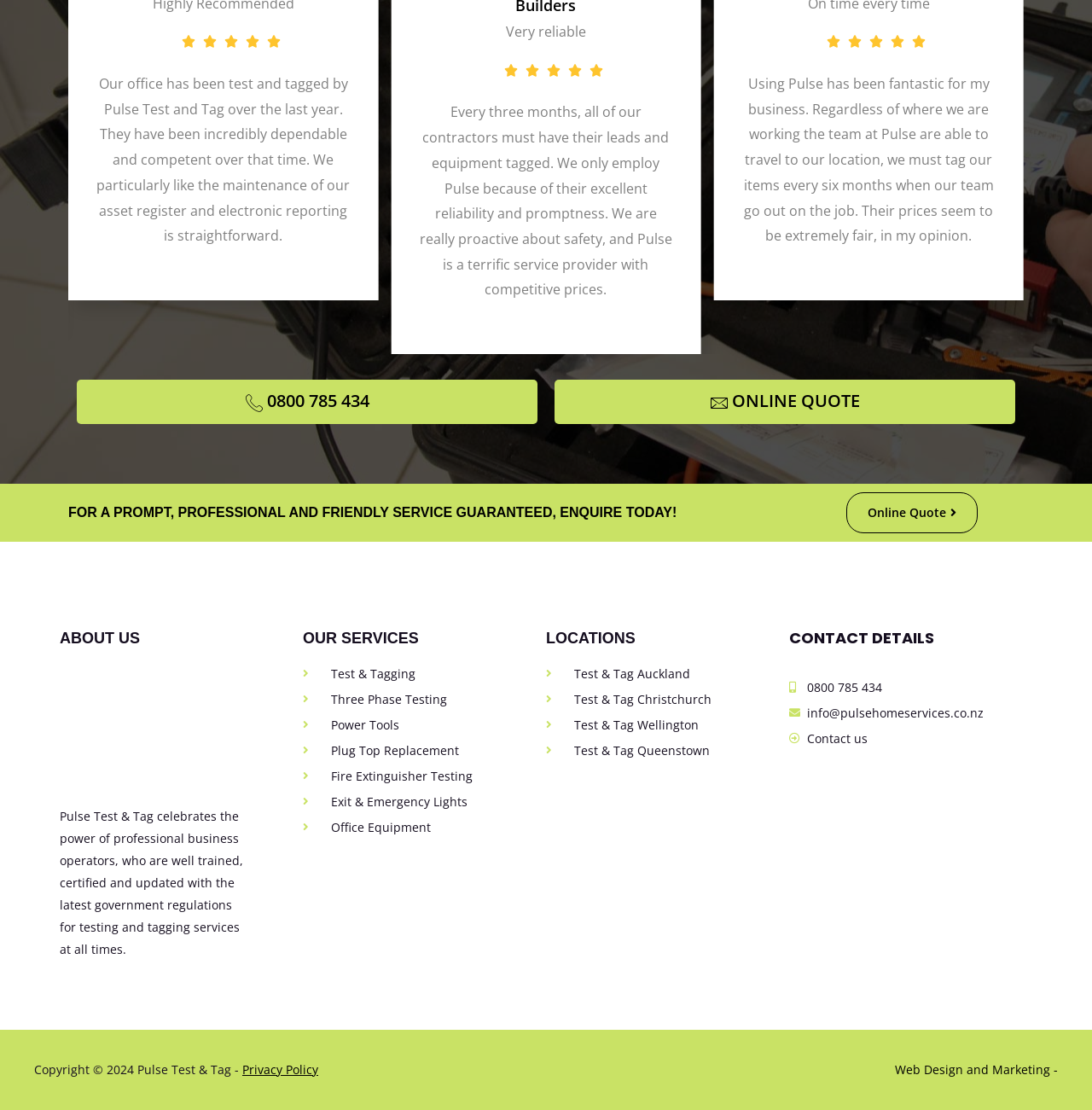Determine the bounding box coordinates of the UI element described by: "Fire Extinguisher Testing".

[0.277, 0.689, 0.5, 0.709]